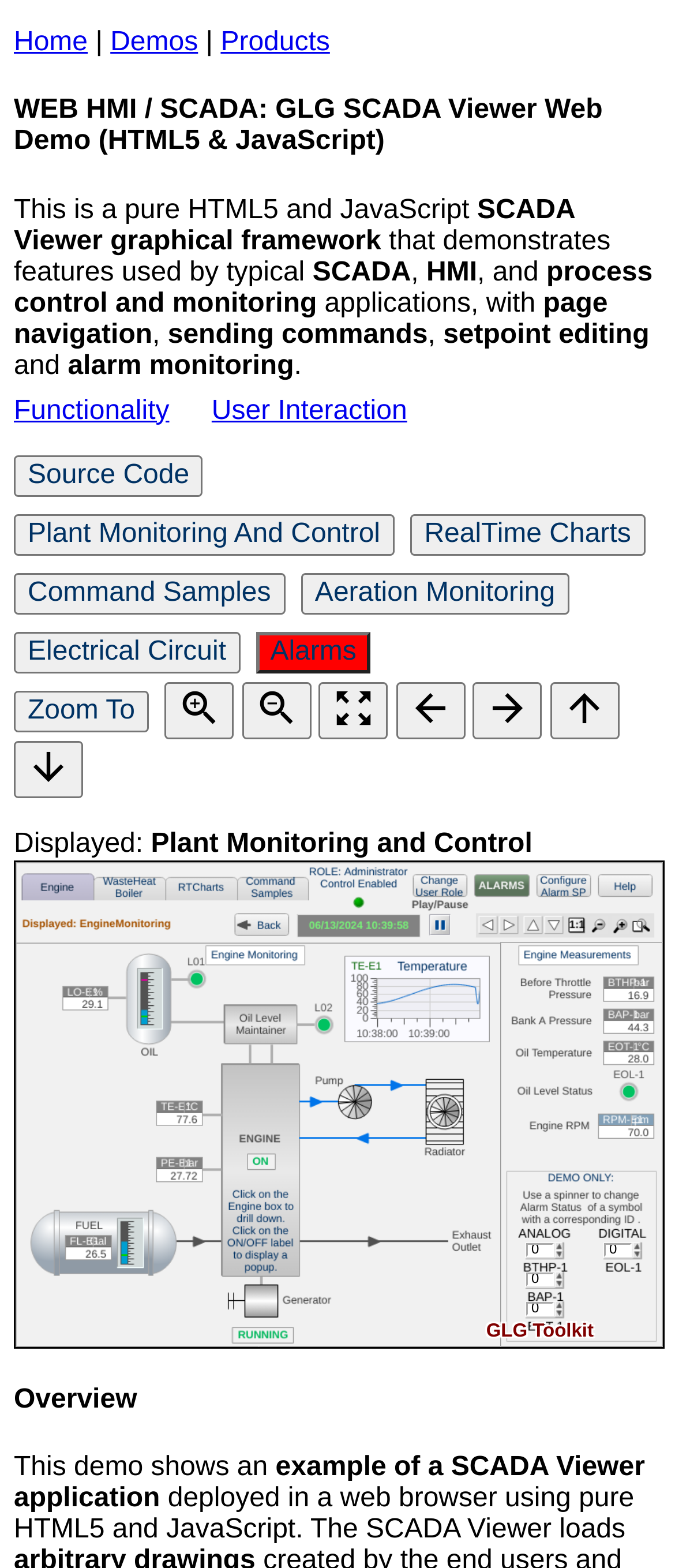Select the bounding box coordinates of the element I need to click to carry out the following instruction: "Click the Demos link".

[0.163, 0.018, 0.293, 0.036]